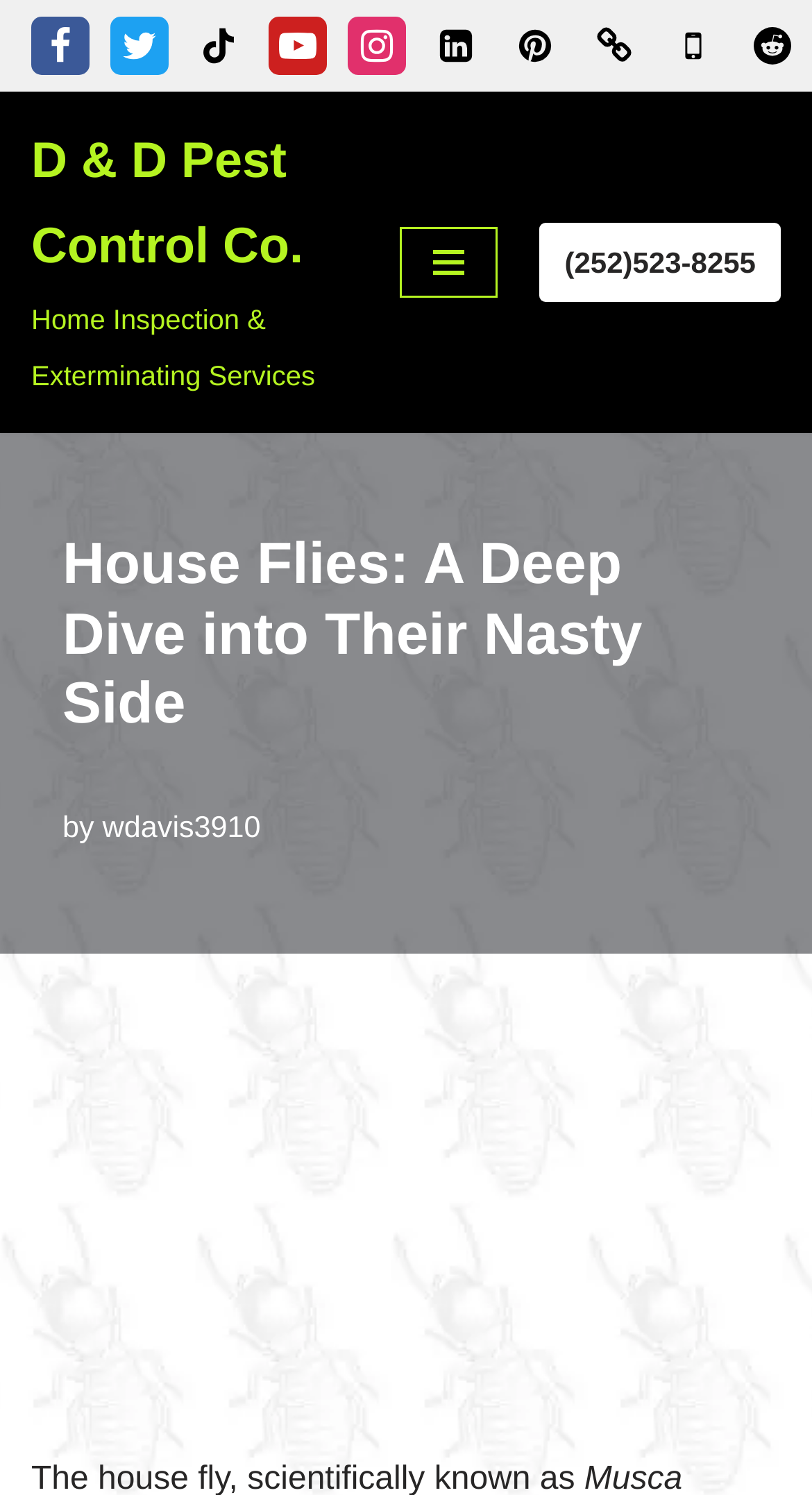Provide the bounding box coordinates for the UI element described in this sentence: "Skip to content". The coordinates should be four float values between 0 and 1, i.e., [left, top, right, bottom].

[0.0, 0.045, 0.077, 0.072]